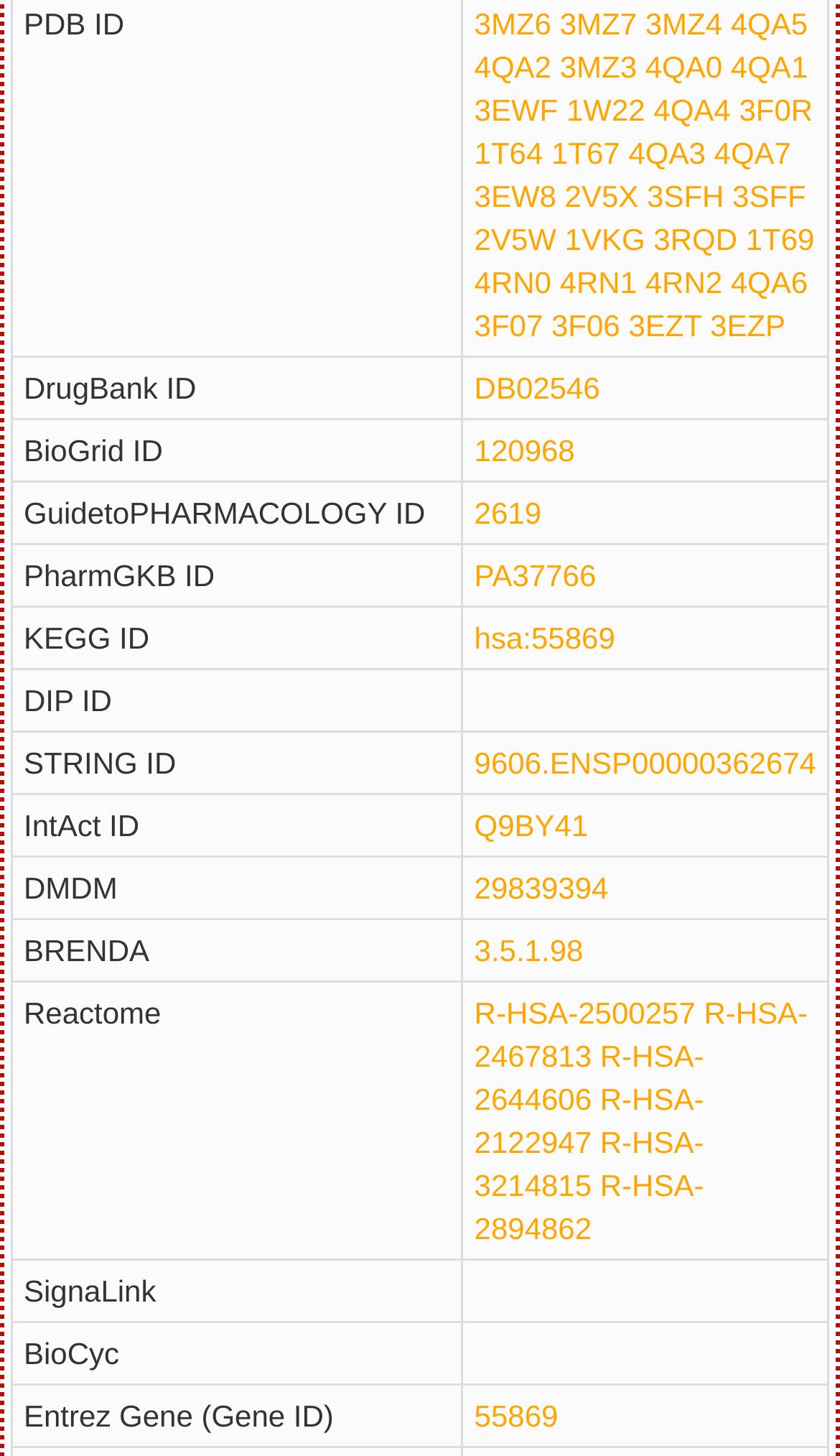Find the bounding box coordinates of the area to click in order to follow the instruction: "Click the link 'PA37766'".

[0.565, 0.383, 0.71, 0.407]